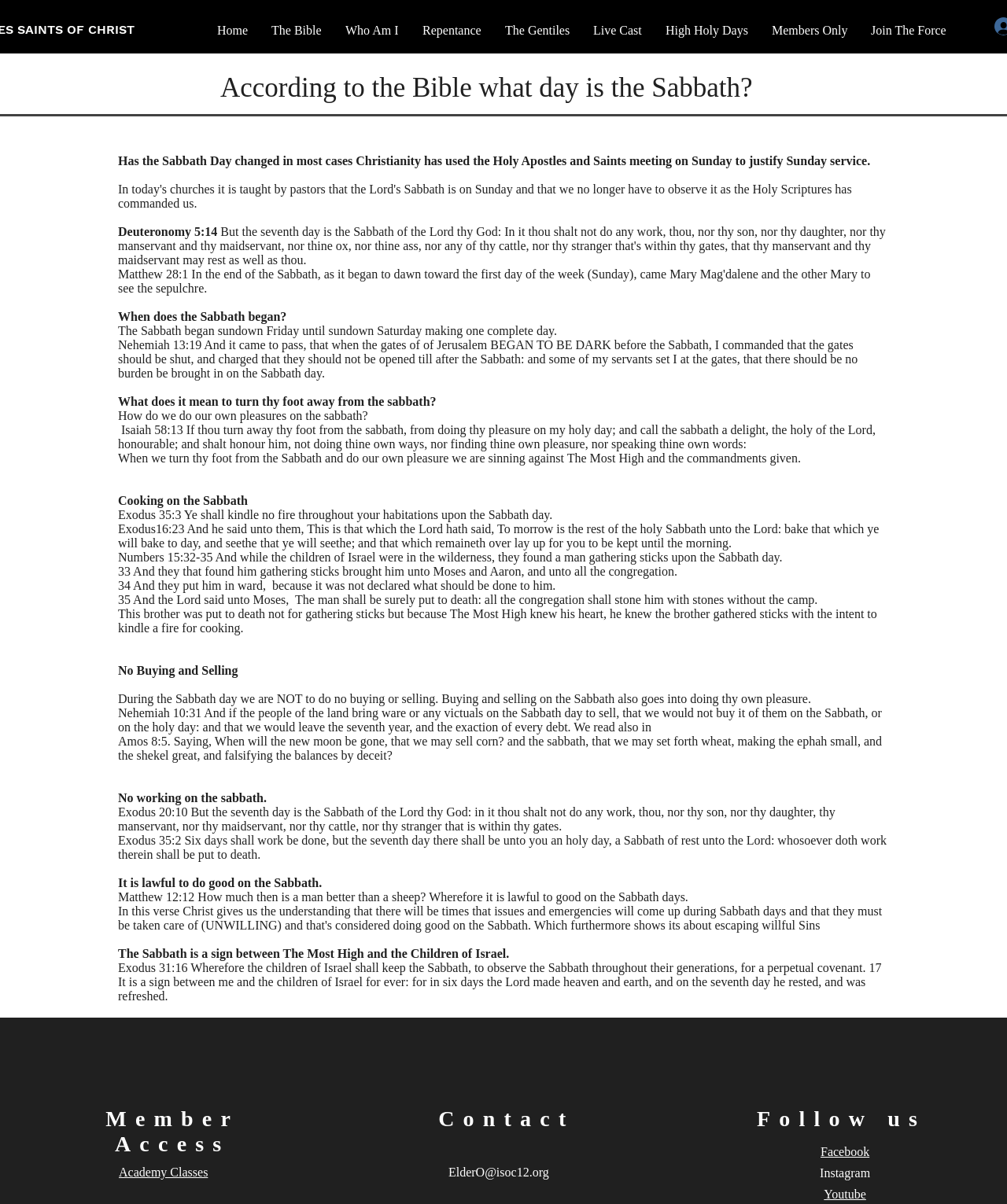How many social media links are there at the bottom of the webpage?
Answer the question with a single word or phrase, referring to the image.

3